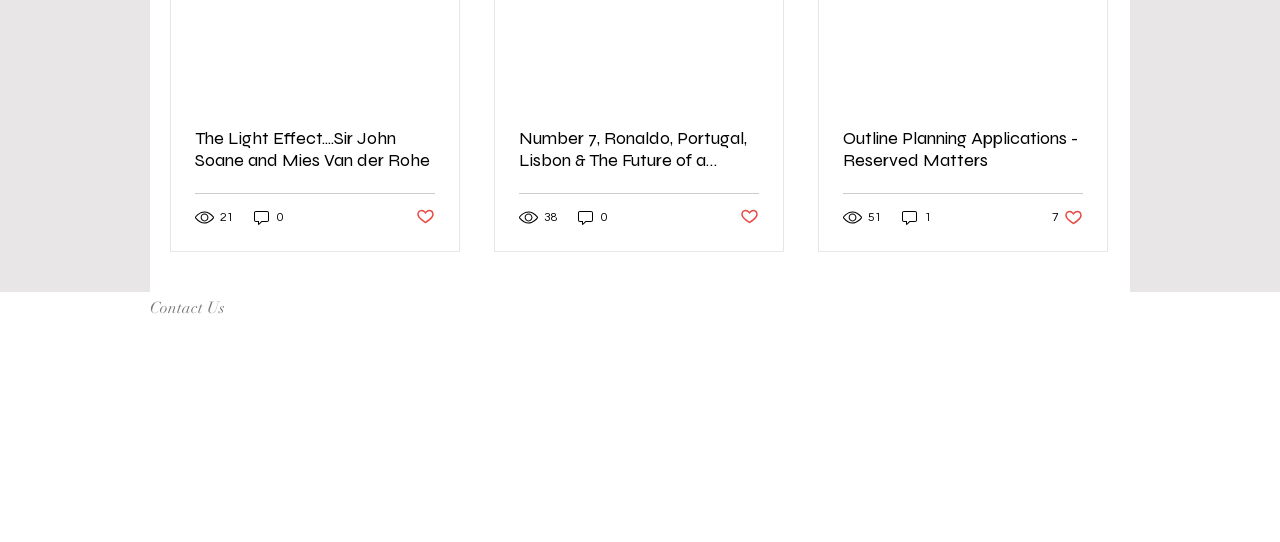Find the bounding box coordinates of the element to click in order to complete this instruction: "Like a post". The bounding box coordinates must be four float numbers between 0 and 1, denoted as [left, top, right, bottom].

[0.325, 0.381, 0.34, 0.422]